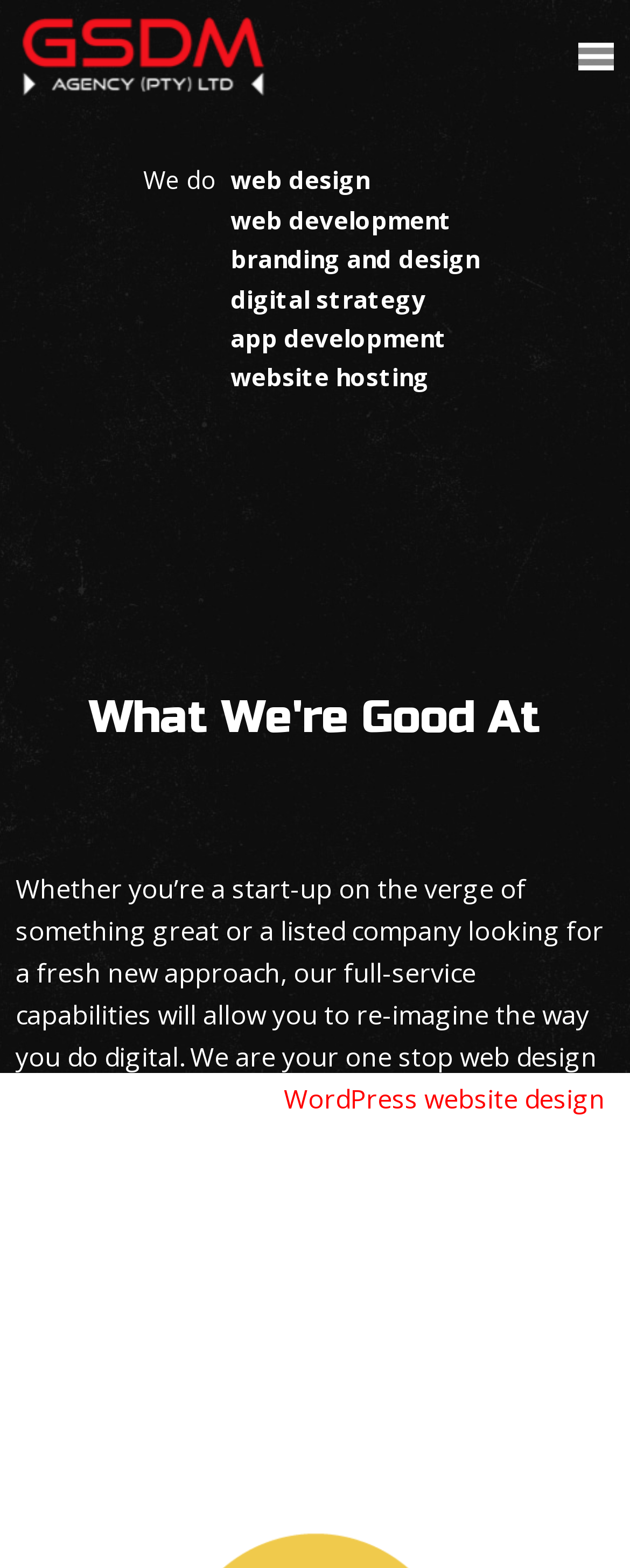What is the agency's goal on every project?
Could you give a comprehensive explanation in response to this question?

According to the webpage, the agency's goal on every project is to ensure clear and consistent communication, client collaboration, and adhere to timing and budget expectations. This is mentioned in the text as part of the agency's processes built around 16 years of experience.